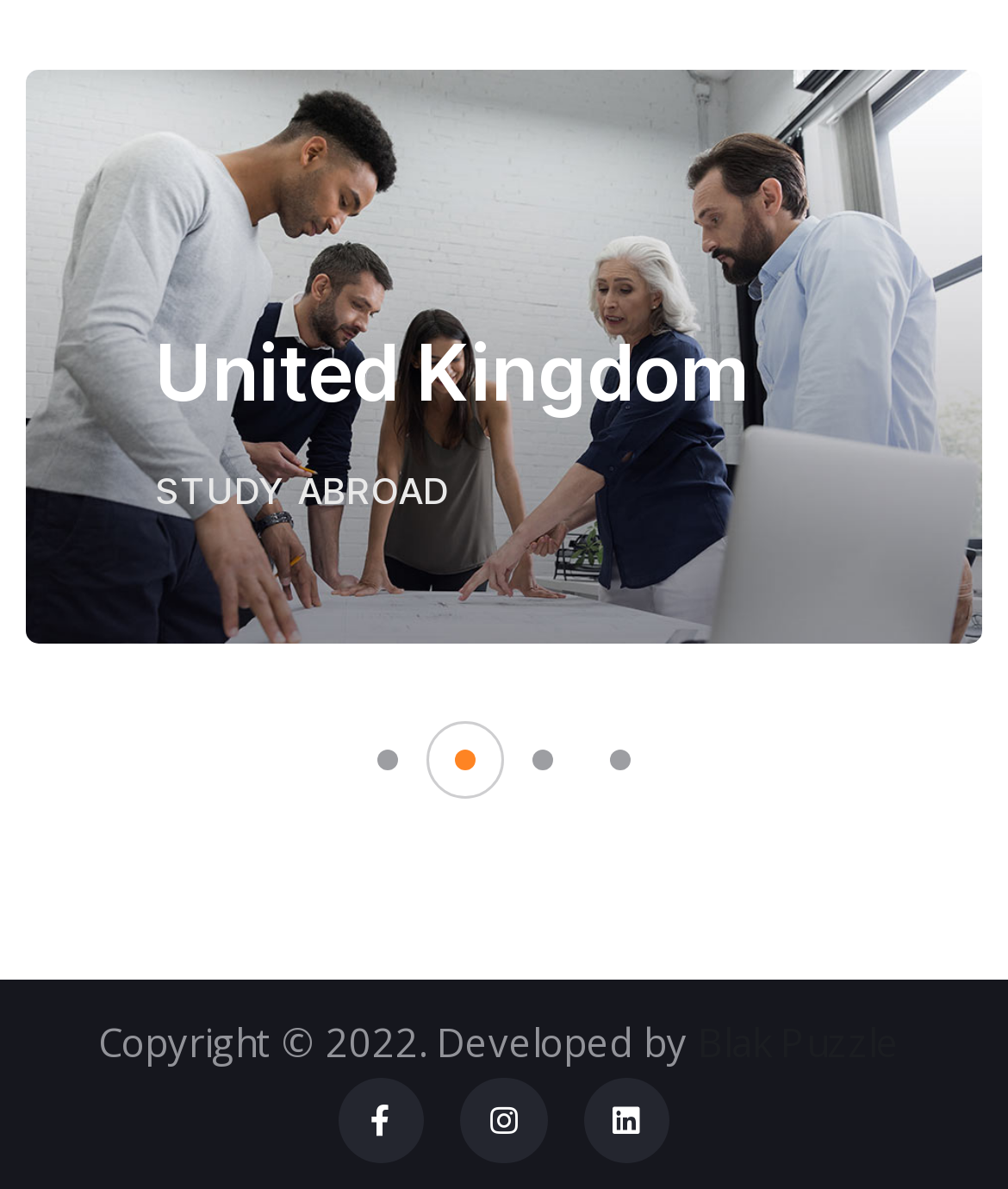Answer this question in one word or a short phrase: How many buttons are present in the middle of the webpage?

4